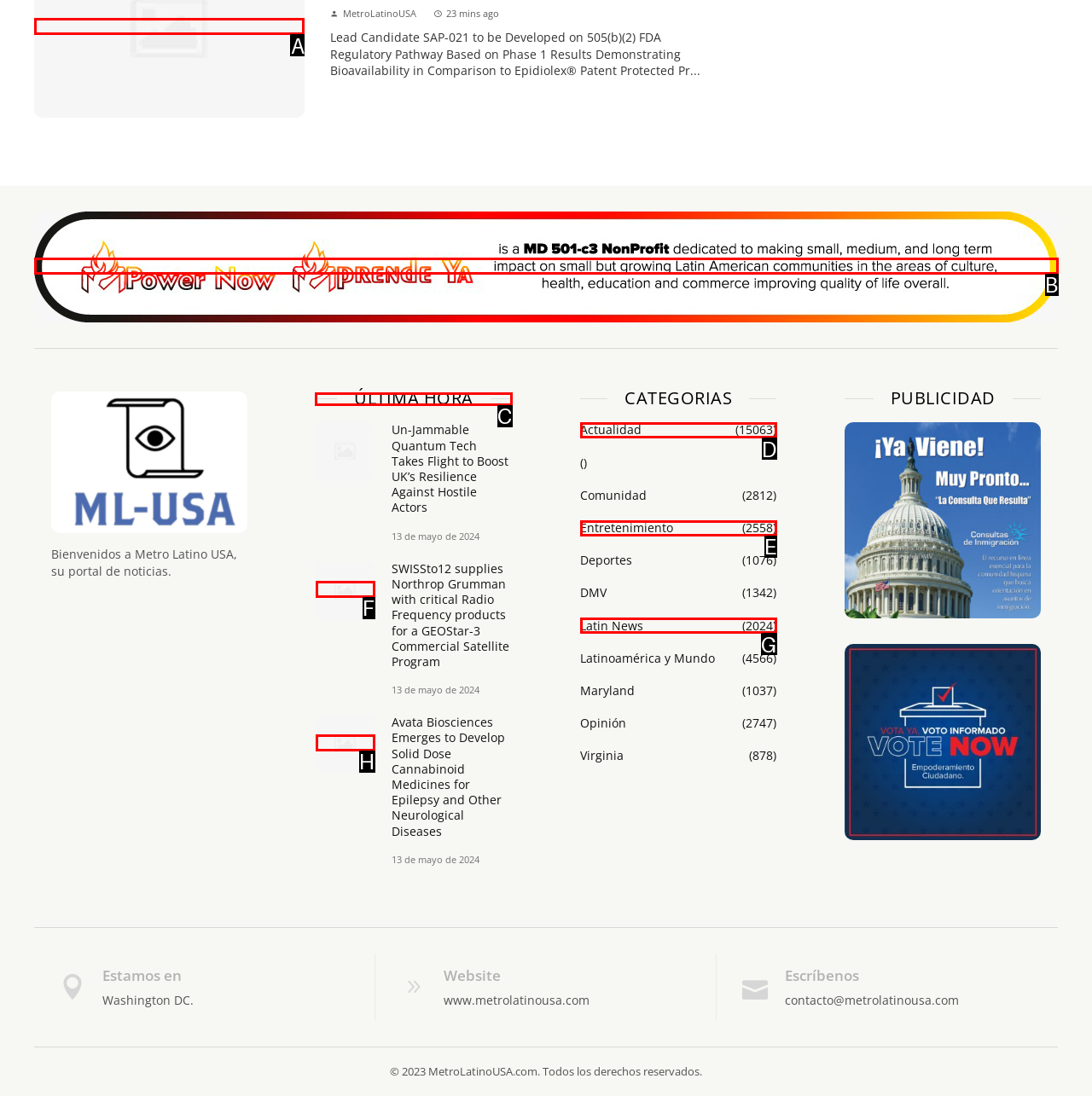Based on the choices marked in the screenshot, which letter represents the correct UI element to perform the task: Read the 'ÚLTIMA HORA' news?

C